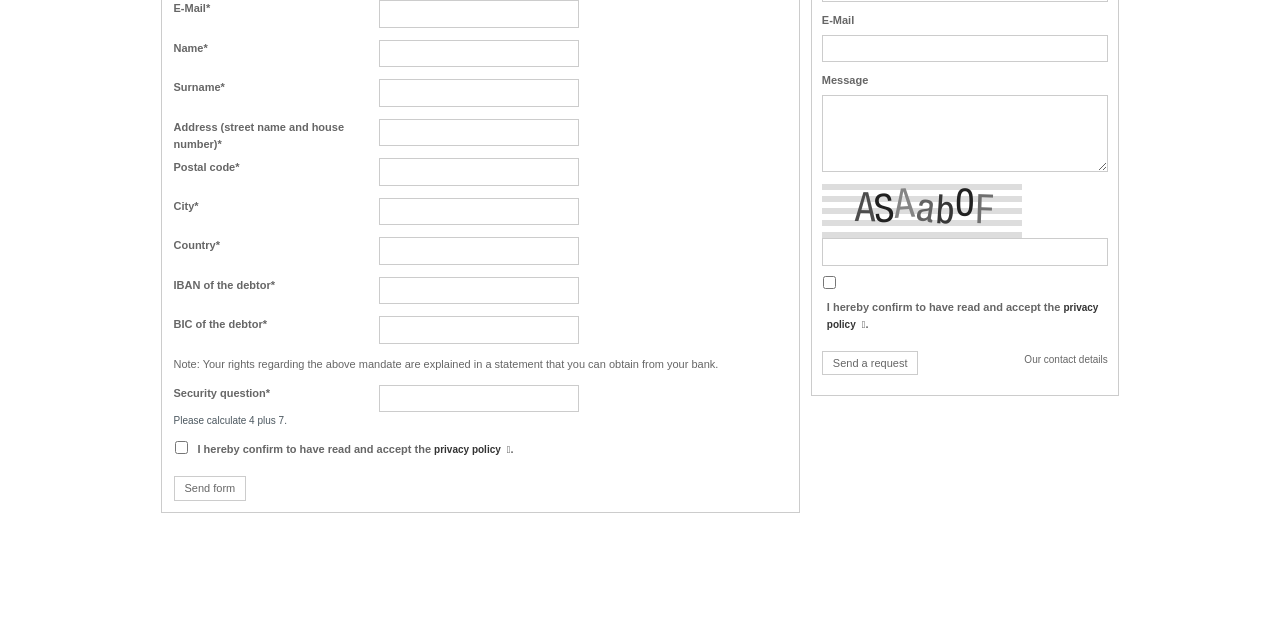Provide the bounding box coordinates of the HTML element described by the text: "parent_node: Postal code* name="Postal_code"".

[0.296, 0.247, 0.452, 0.29]